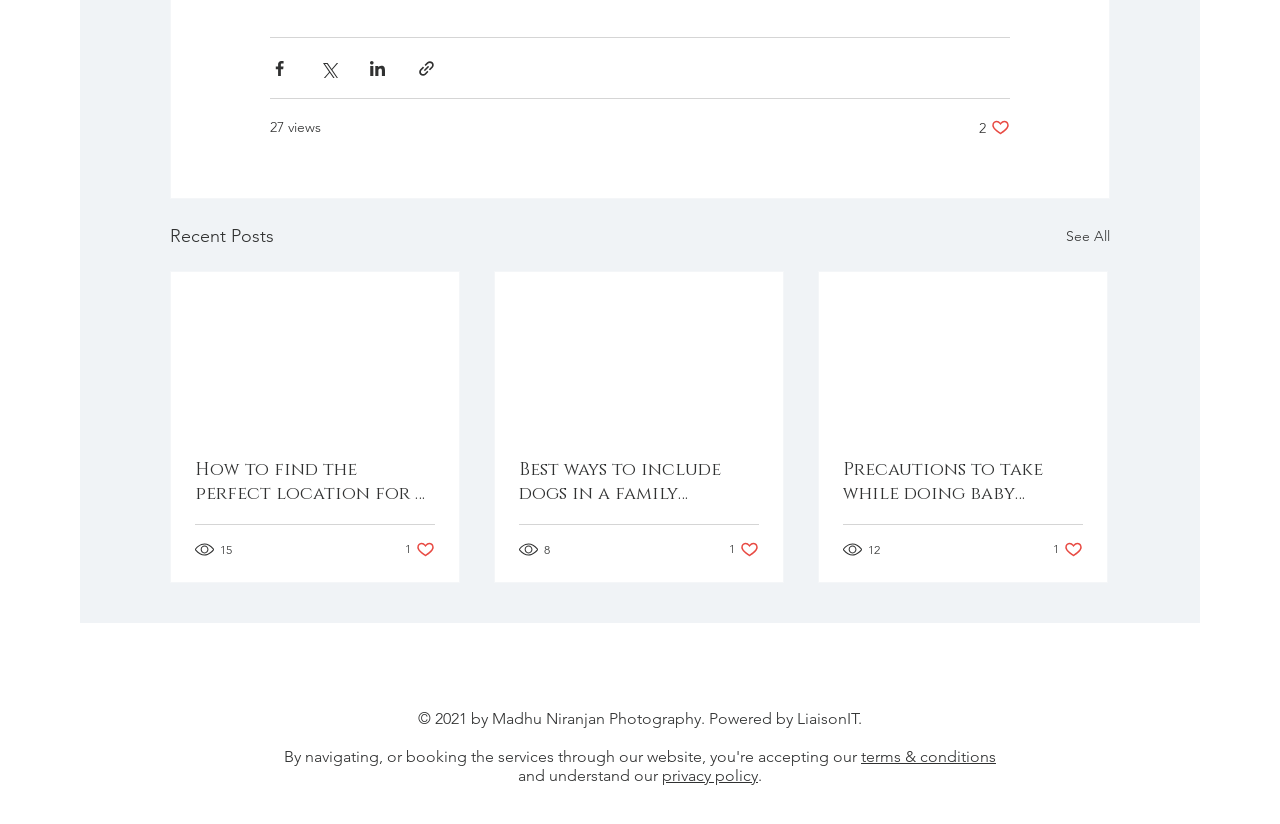Locate the coordinates of the bounding box for the clickable region that fulfills this instruction: "See all recent posts".

[0.833, 0.27, 0.867, 0.305]